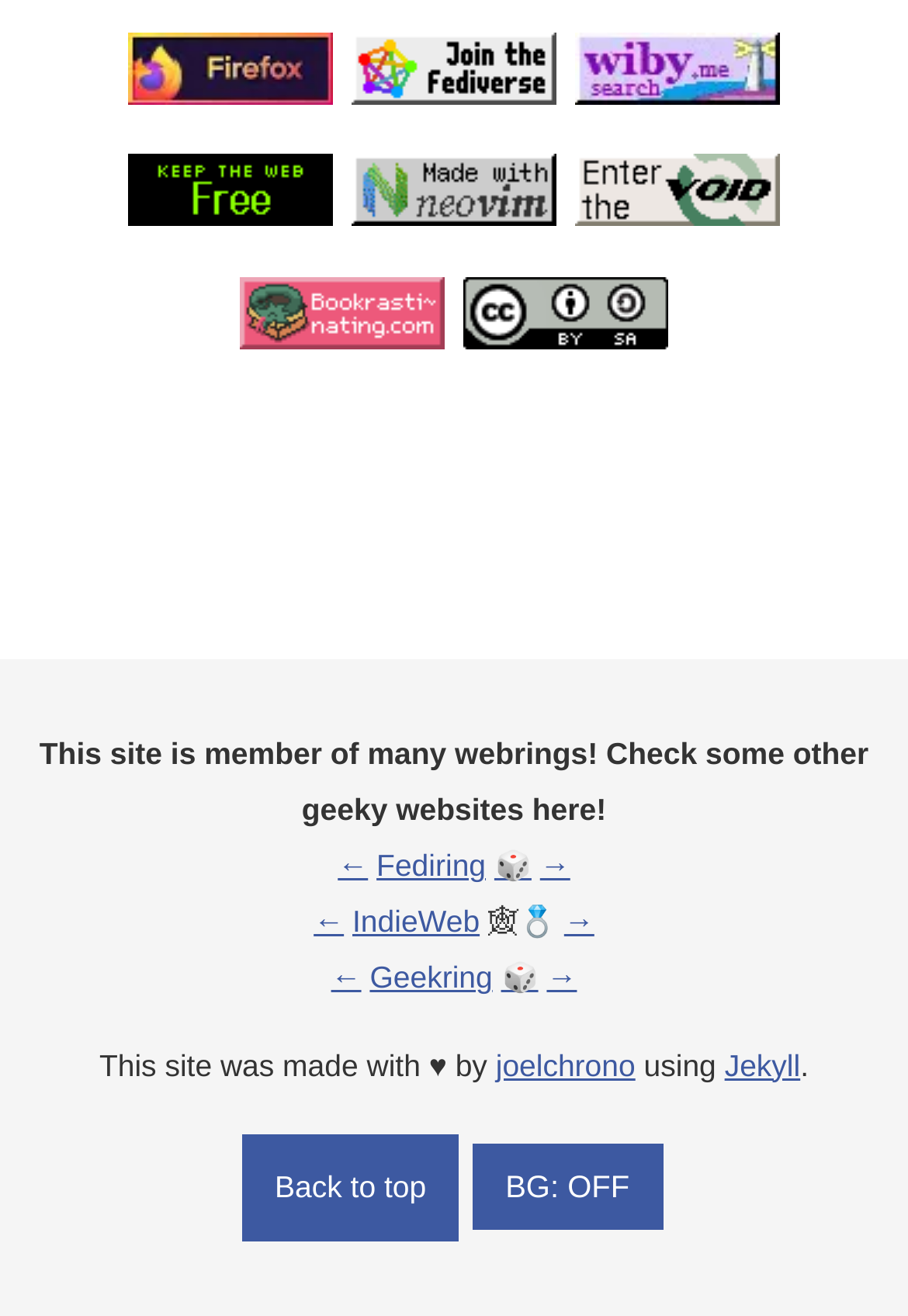Please find the bounding box coordinates for the clickable element needed to perform this instruction: "Search with Wiby".

[0.633, 0.044, 0.859, 0.088]